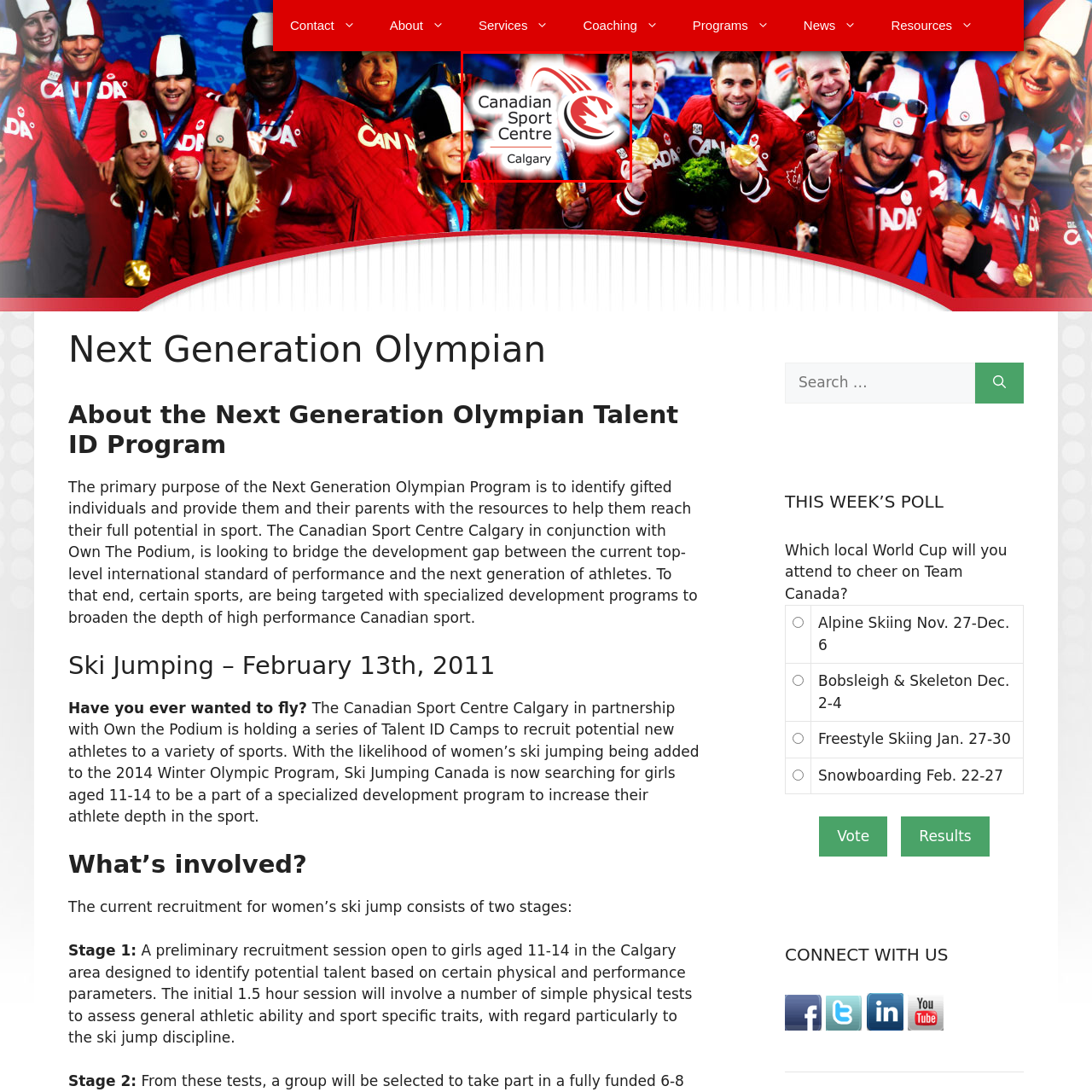Look at the image inside the red boundary and respond to the question with a single word or phrase: What is the typography style of the organization's name?

Bold and clear